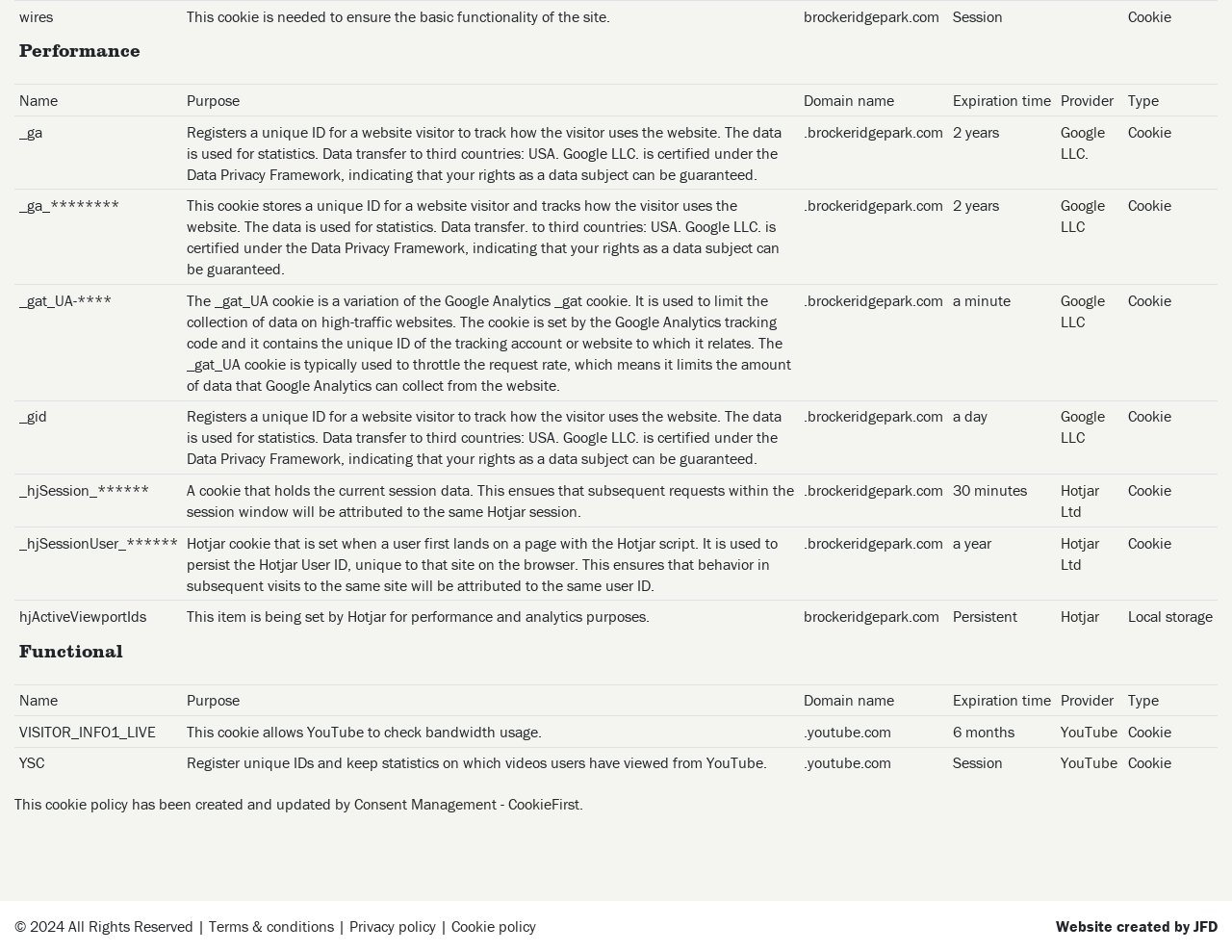Find the bounding box coordinates of the element I should click to carry out the following instruction: "Open Facebook in a new tab".

None